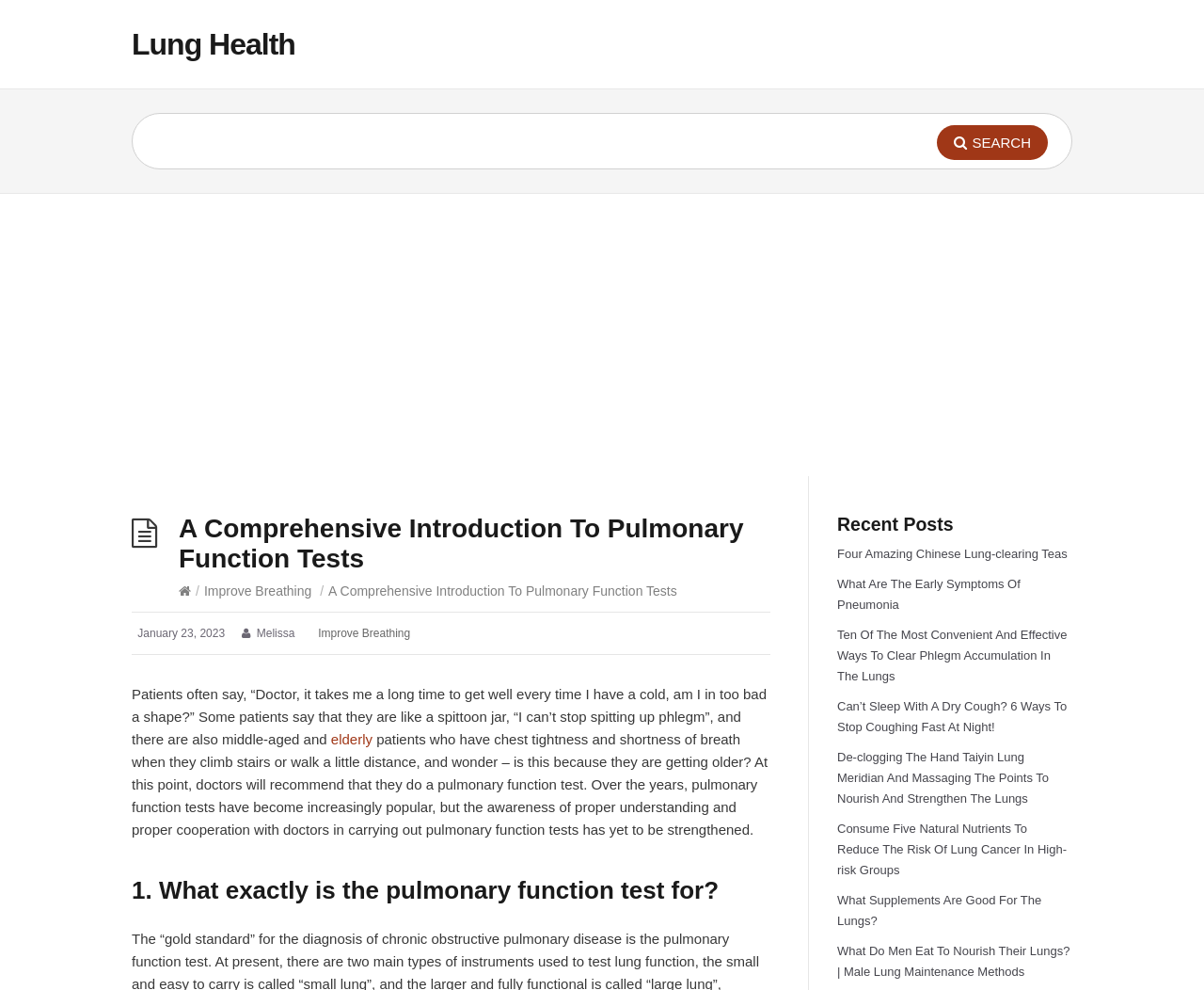Please pinpoint the bounding box coordinates for the region I should click to adhere to this instruction: "Read the article about 'What Are The Early Symptoms Of Pneumonia'".

[0.695, 0.583, 0.848, 0.618]